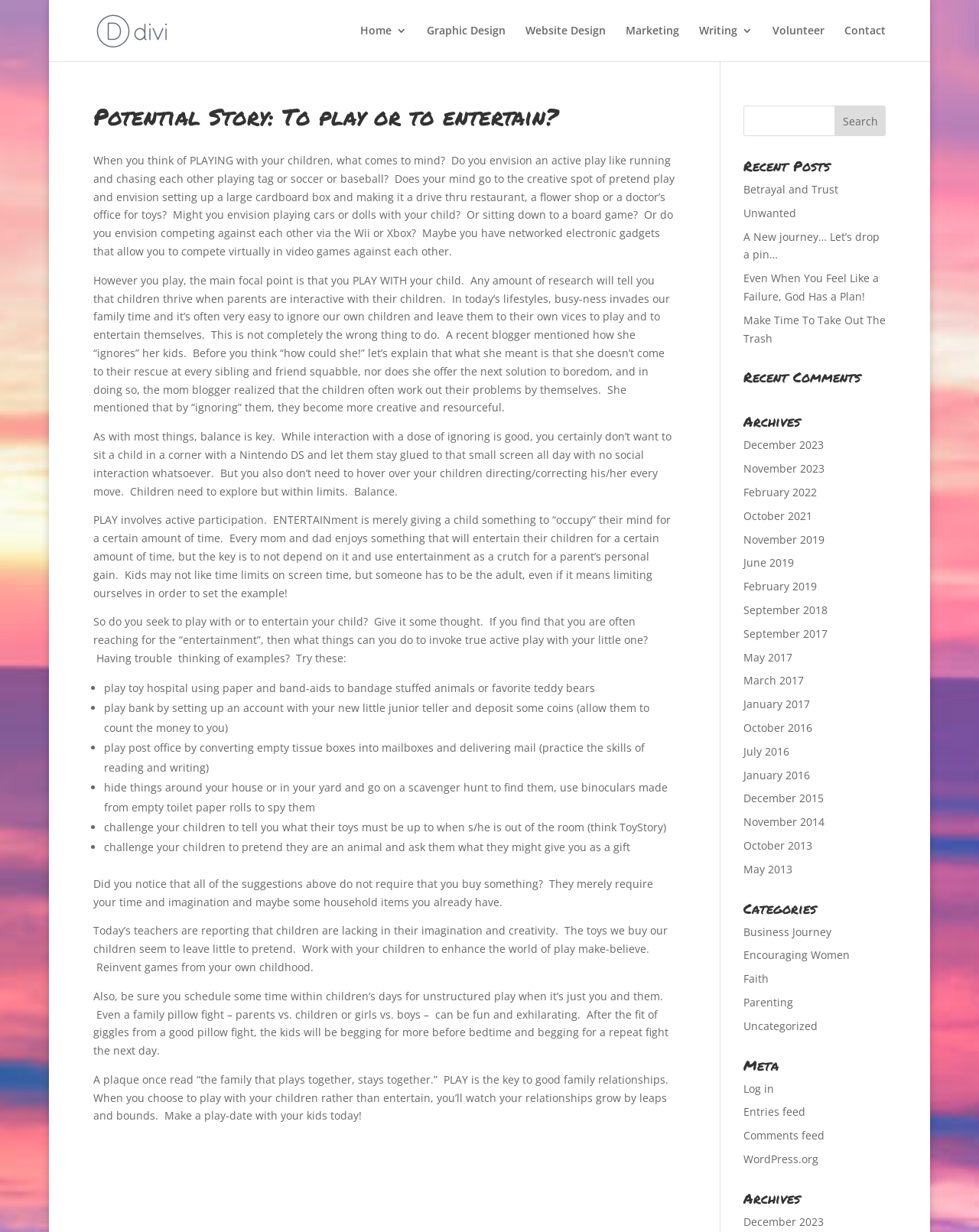Identify the bounding box for the UI element described as: "Marketing". Ensure the coordinates are four float numbers between 0 and 1, formatted as [left, top, right, bottom].

[0.639, 0.02, 0.694, 0.05]